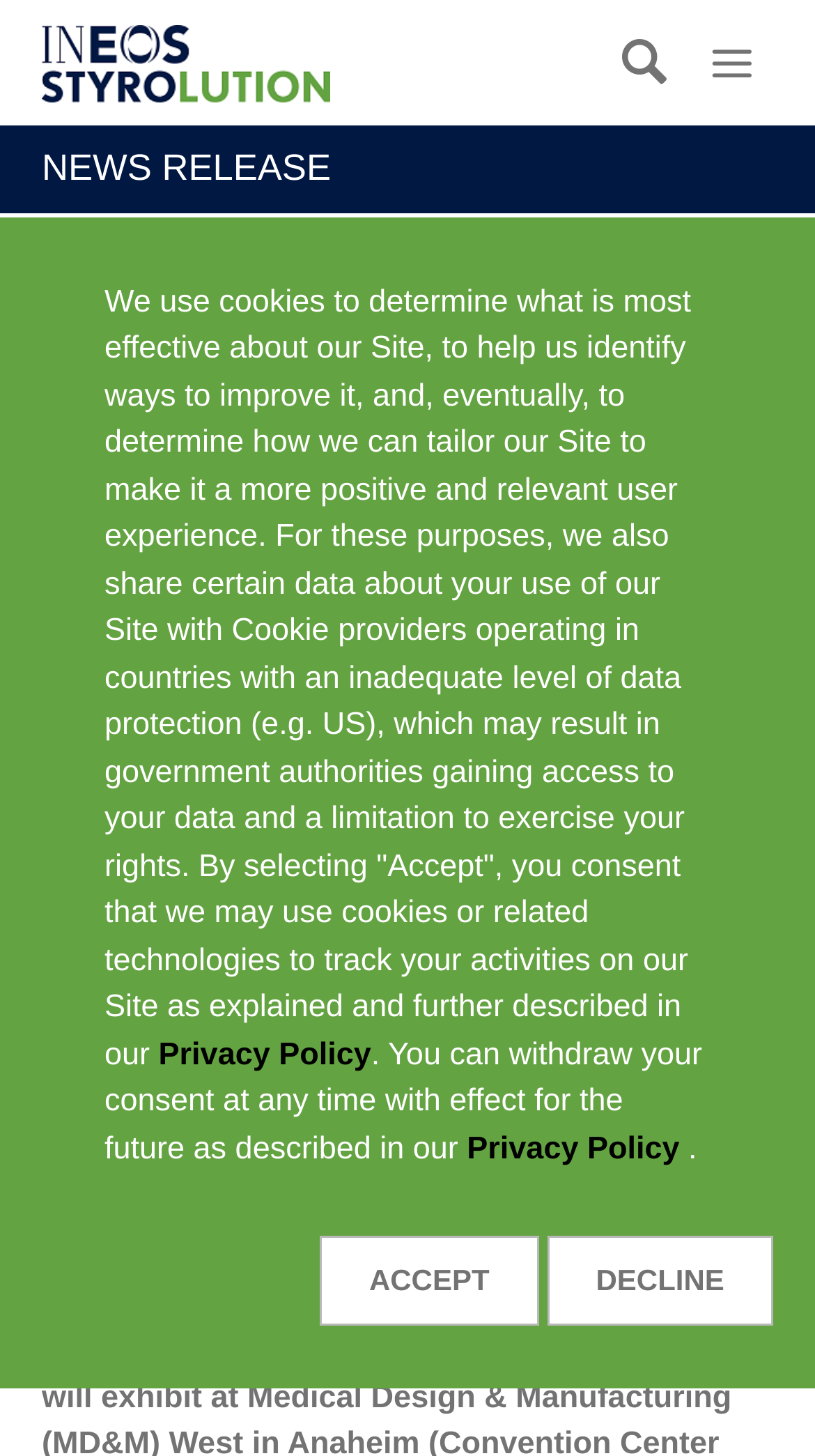Kindly provide the bounding box coordinates of the section you need to click on to fulfill the given instruction: "Click on Follow us".

None